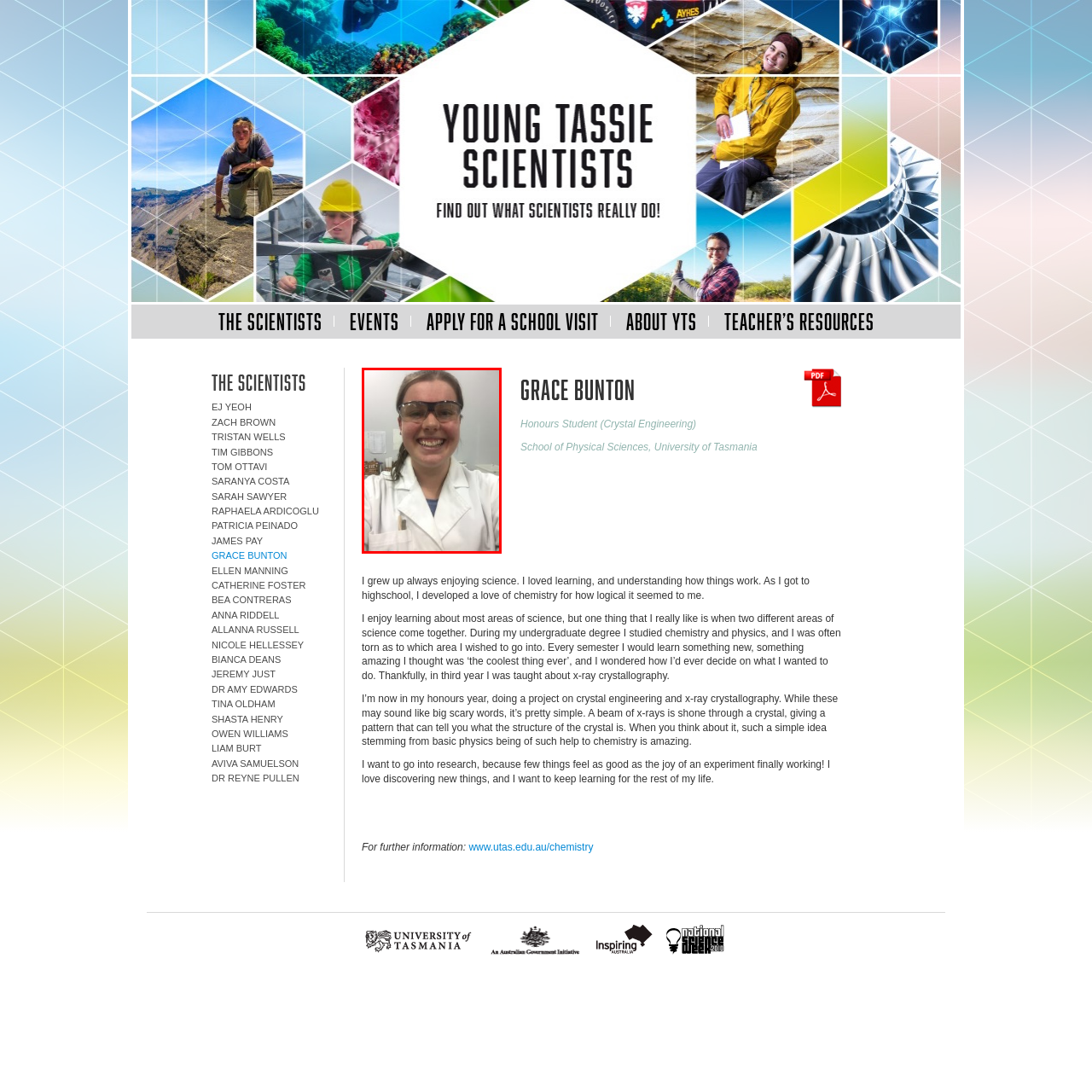Direct your attention to the section marked by the red bounding box and construct a detailed answer to the following question based on the image: What is Grace Bunton's field of study?

According to the image, Grace Bunton is an Honours student specializing in Crystal Engineering at the School of Physical Sciences, University of Tasmania. This indicates that her field of study is focused on the engineering aspects of crystals, which is a branch of materials science that deals with the design, synthesis, and application of crystalline materials.